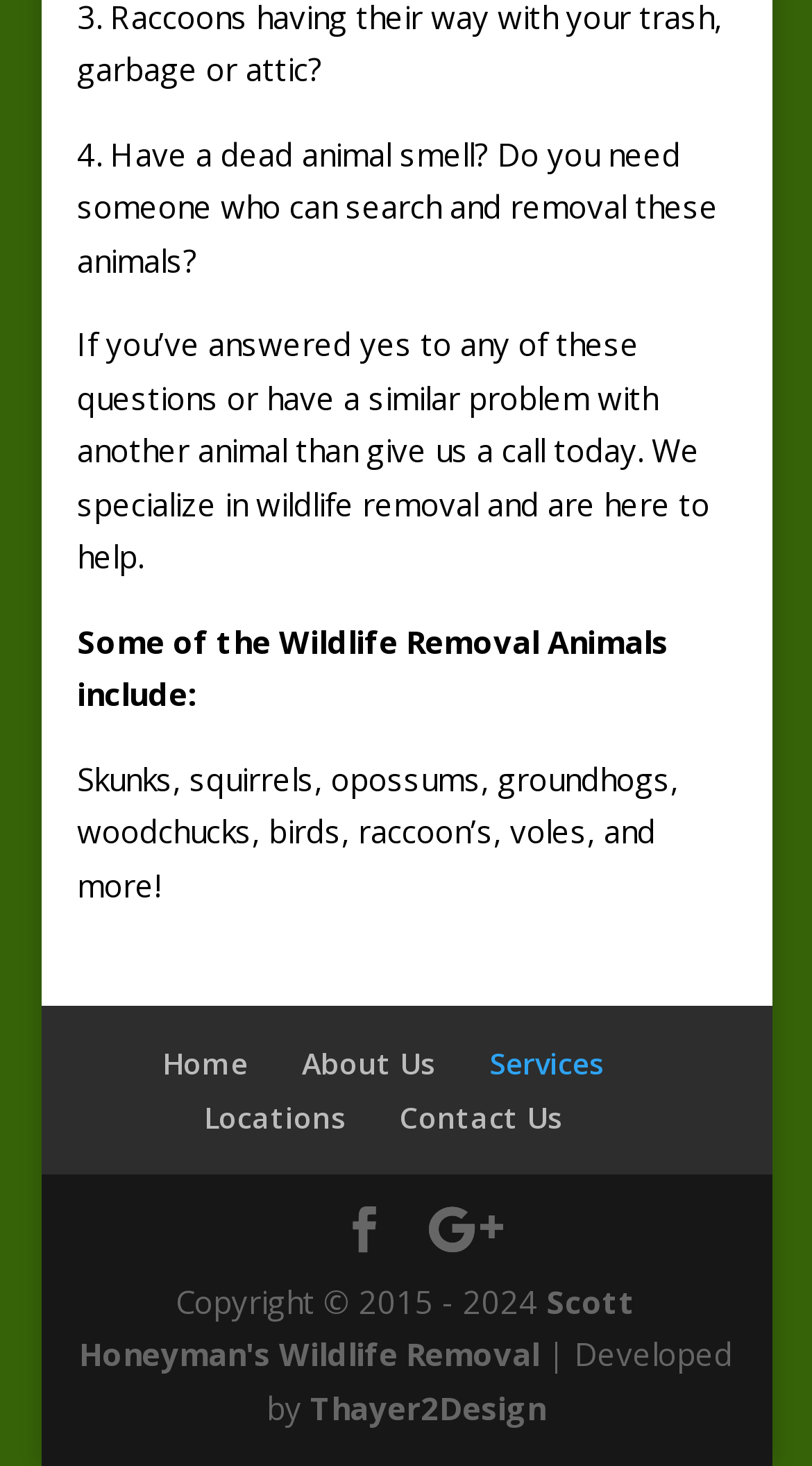Please identify the bounding box coordinates of the clickable region that I should interact with to perform the following instruction: "Click on About Us". The coordinates should be expressed as four float numbers between 0 and 1, i.e., [left, top, right, bottom].

[0.372, 0.712, 0.536, 0.739]